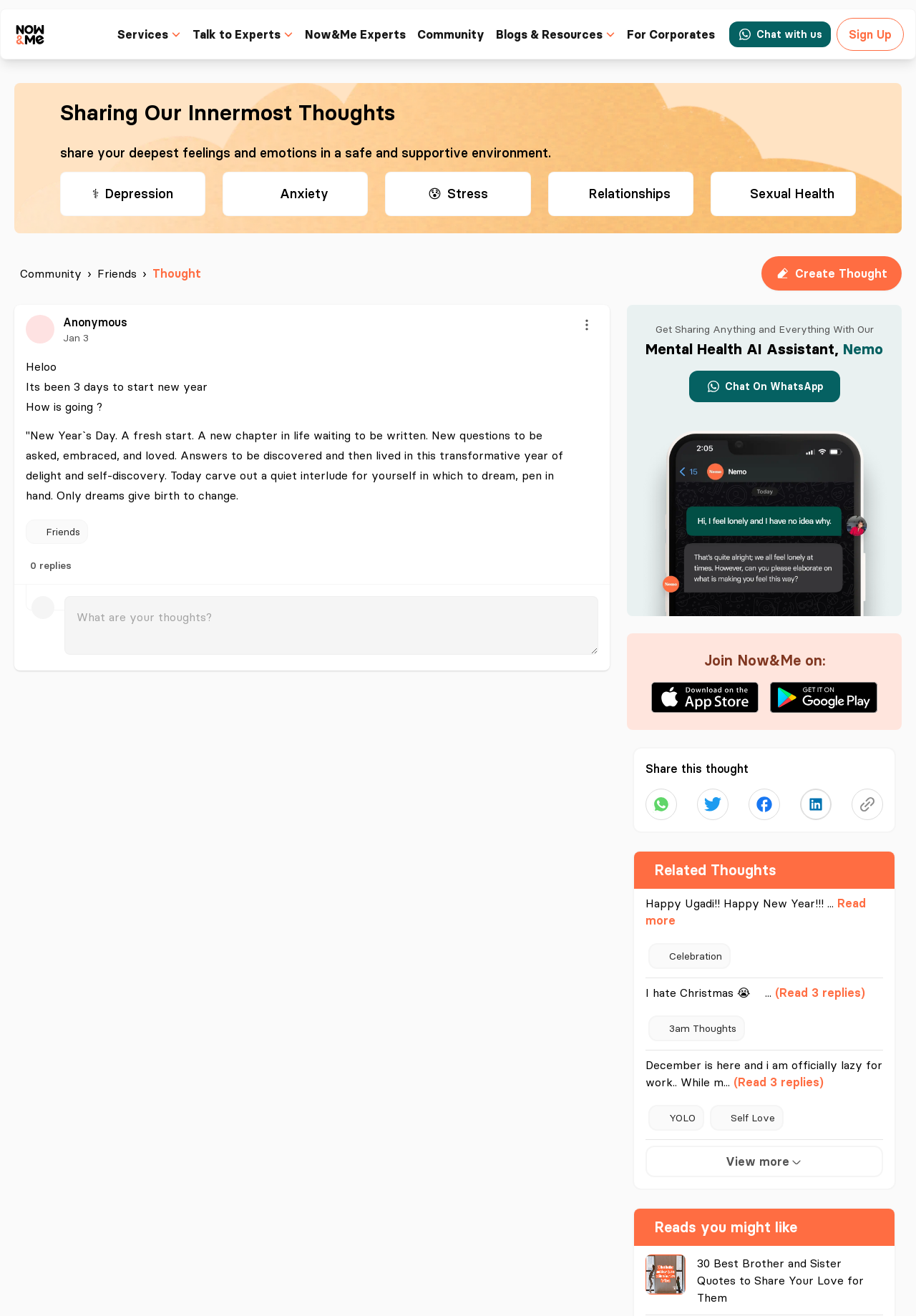Locate the bounding box coordinates of the element that needs to be clicked to carry out the instruction: "Share this thought on WhatsApp". The coordinates should be given as four float numbers ranging from 0 to 1, i.e., [left, top, right, bottom].

[0.705, 0.599, 0.739, 0.623]